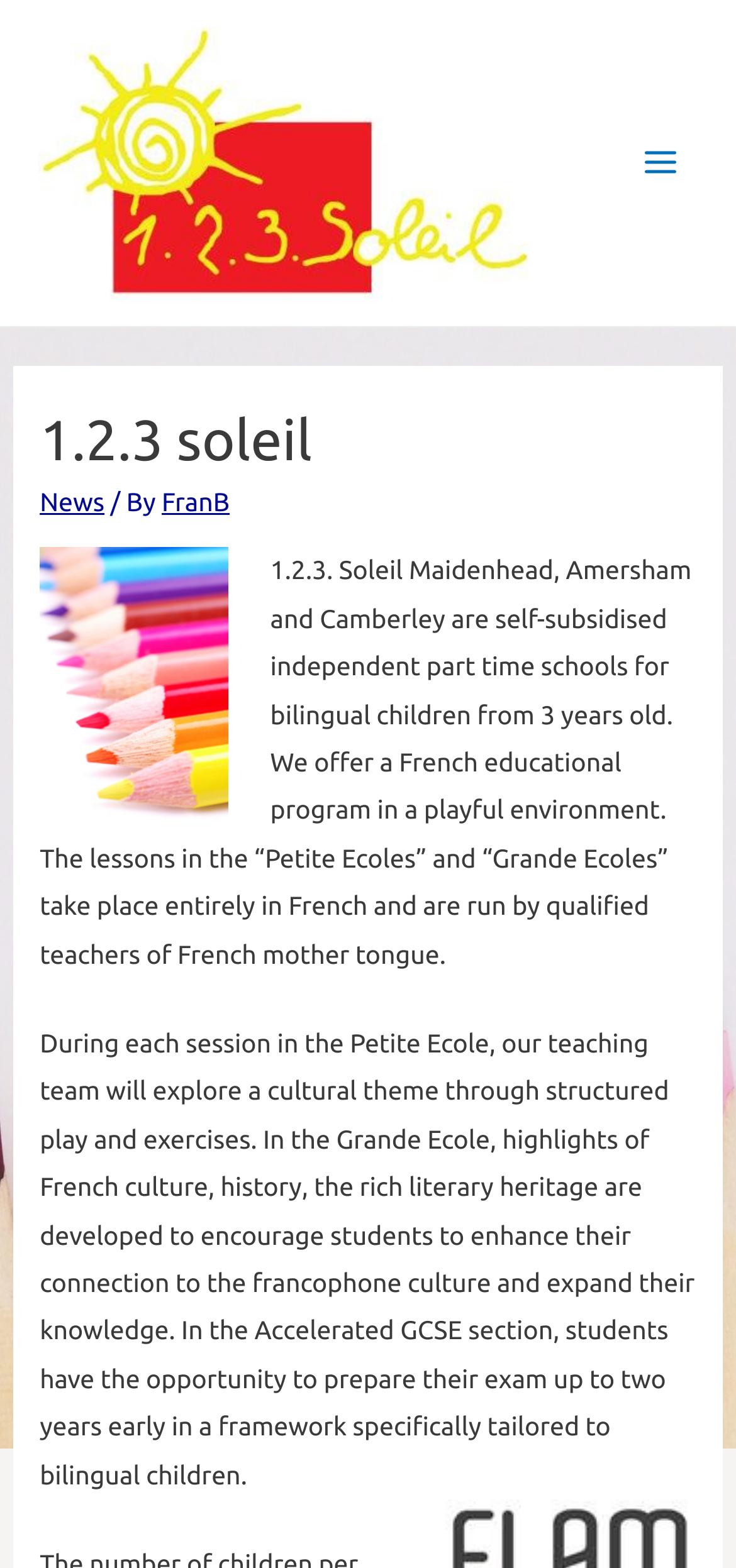Please answer the following query using a single word or phrase: 
How many locations are mentioned?

Three